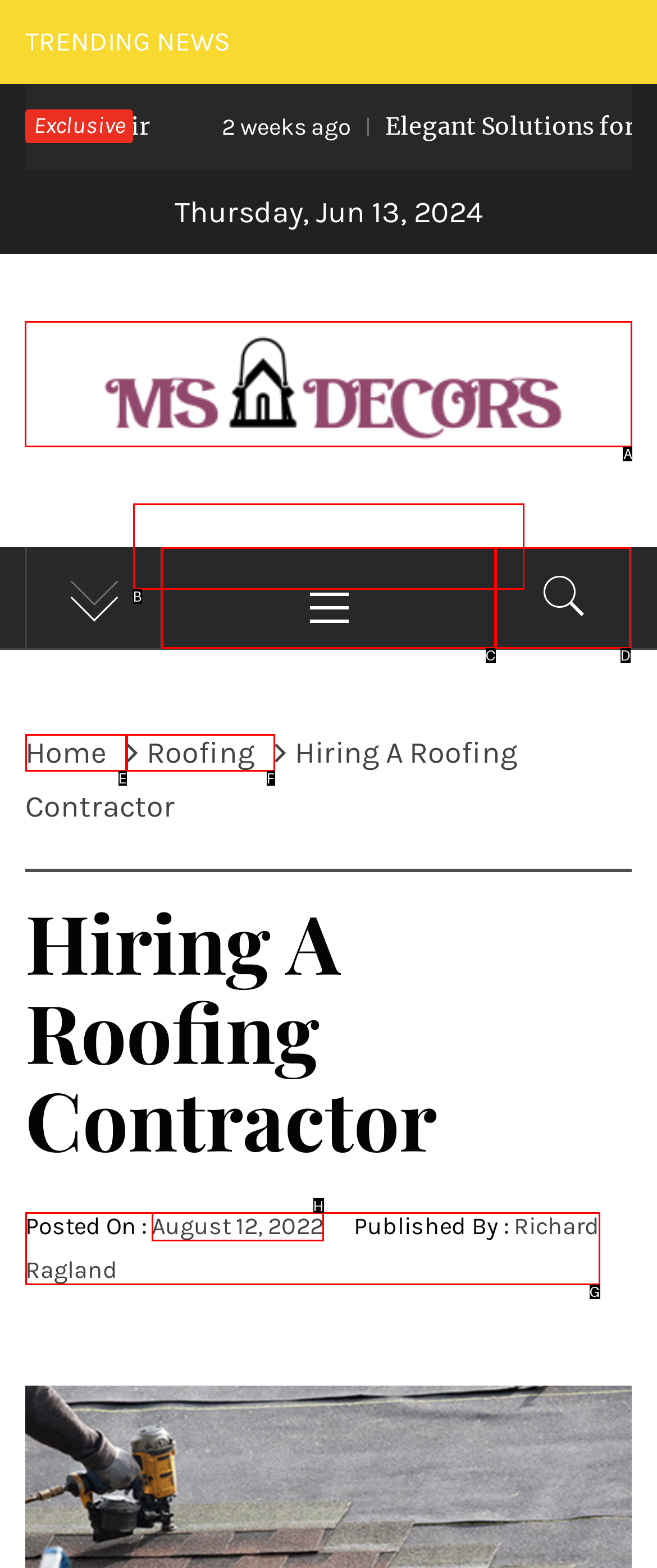Choose the letter of the element that should be clicked to complete the task: Click on the 'MS Decors' link
Answer with the letter from the possible choices.

A